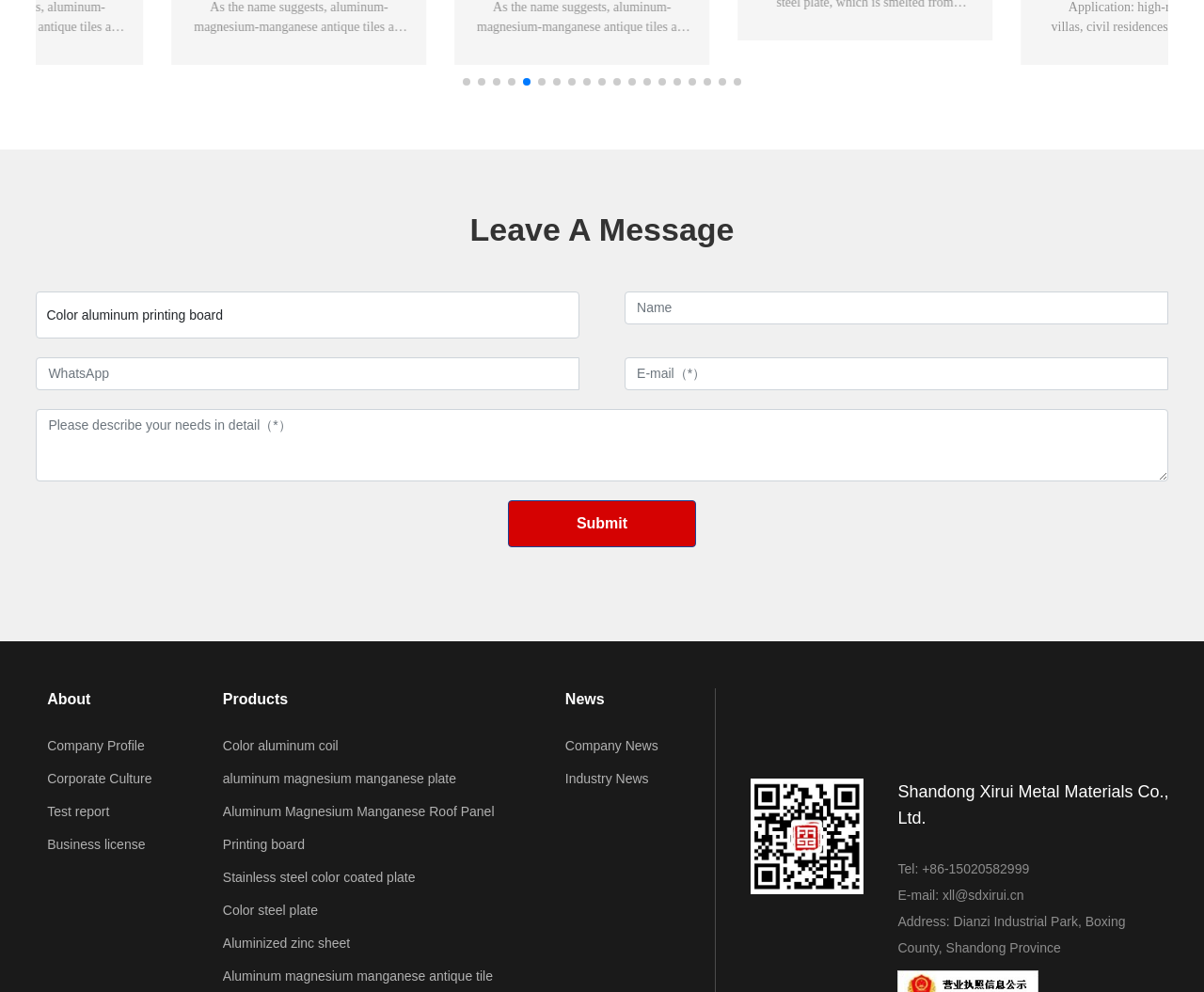Please answer the following question using a single word or phrase: 
What is the company name?

Shandong Xirui Metal Materials Co., Ltd.